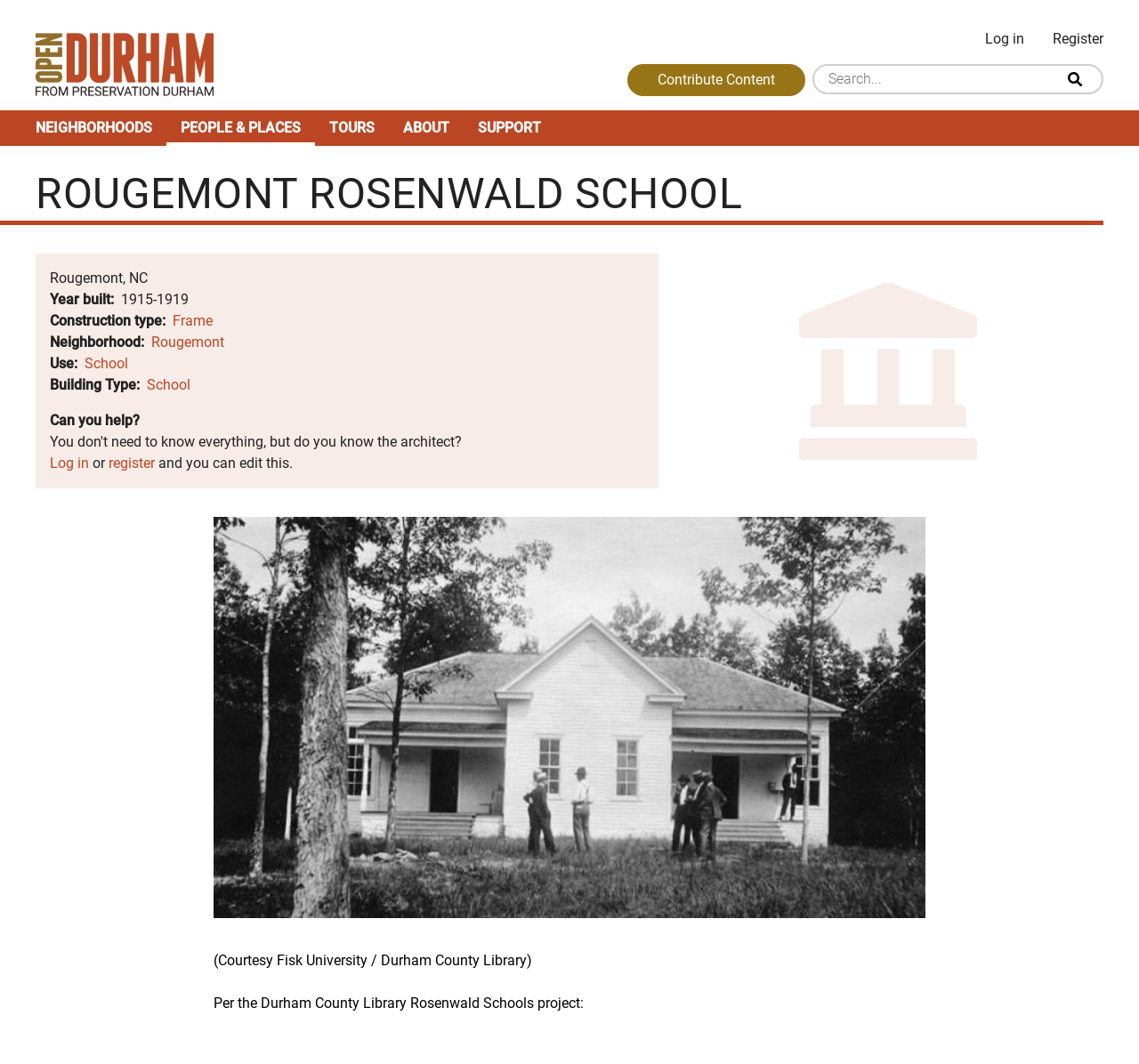Indicate the bounding box coordinates of the element that needs to be clicked to satisfy the following instruction: "Explore the Rougemont neighborhood". The coordinates should be four float numbers between 0 and 1, i.e., [left, top, right, bottom].

[0.133, 0.314, 0.197, 0.329]